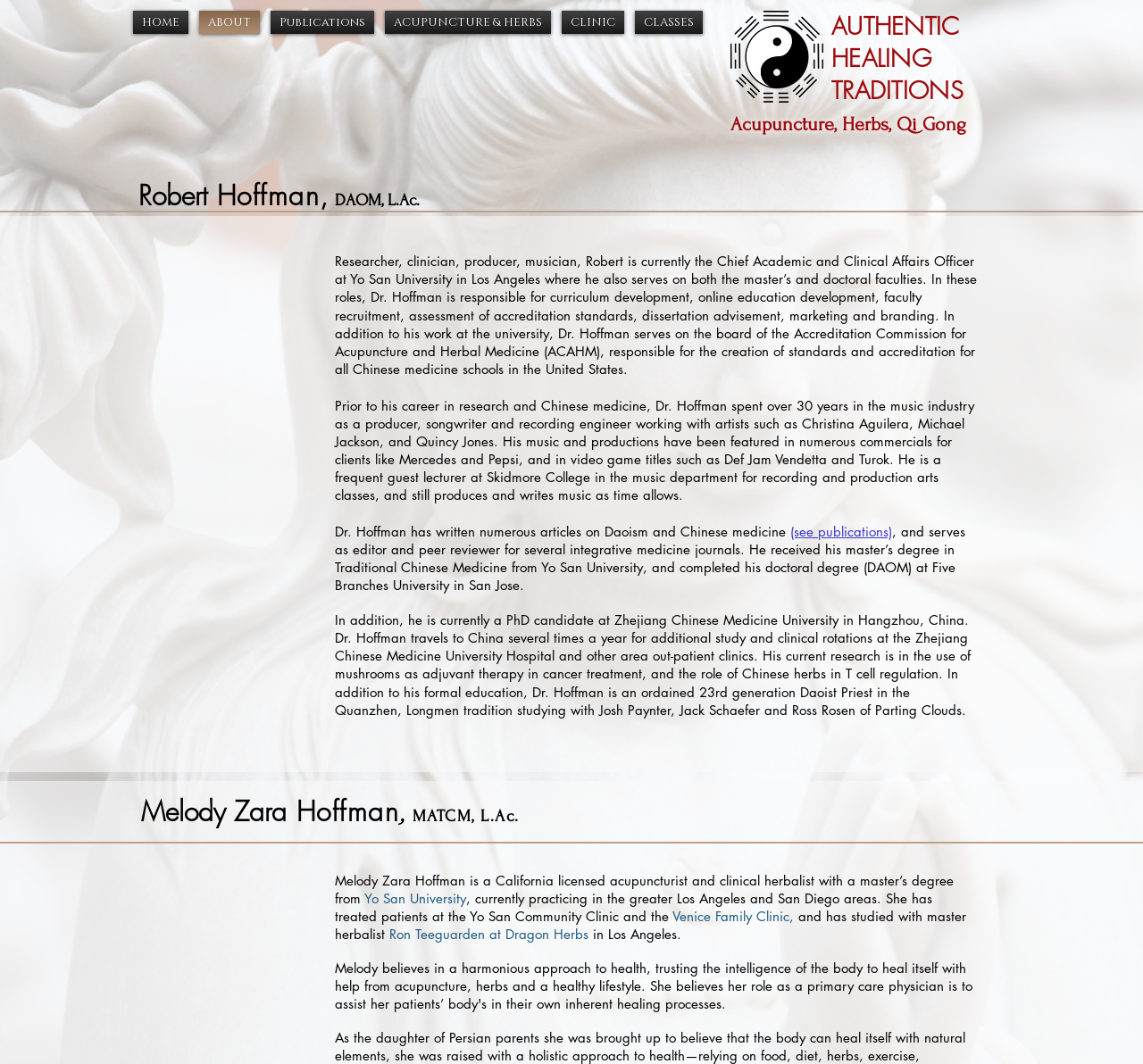Locate the bounding box coordinates of the clickable area needed to fulfill the instruction: "Visit Yo San University website".

[0.319, 0.836, 0.408, 0.852]